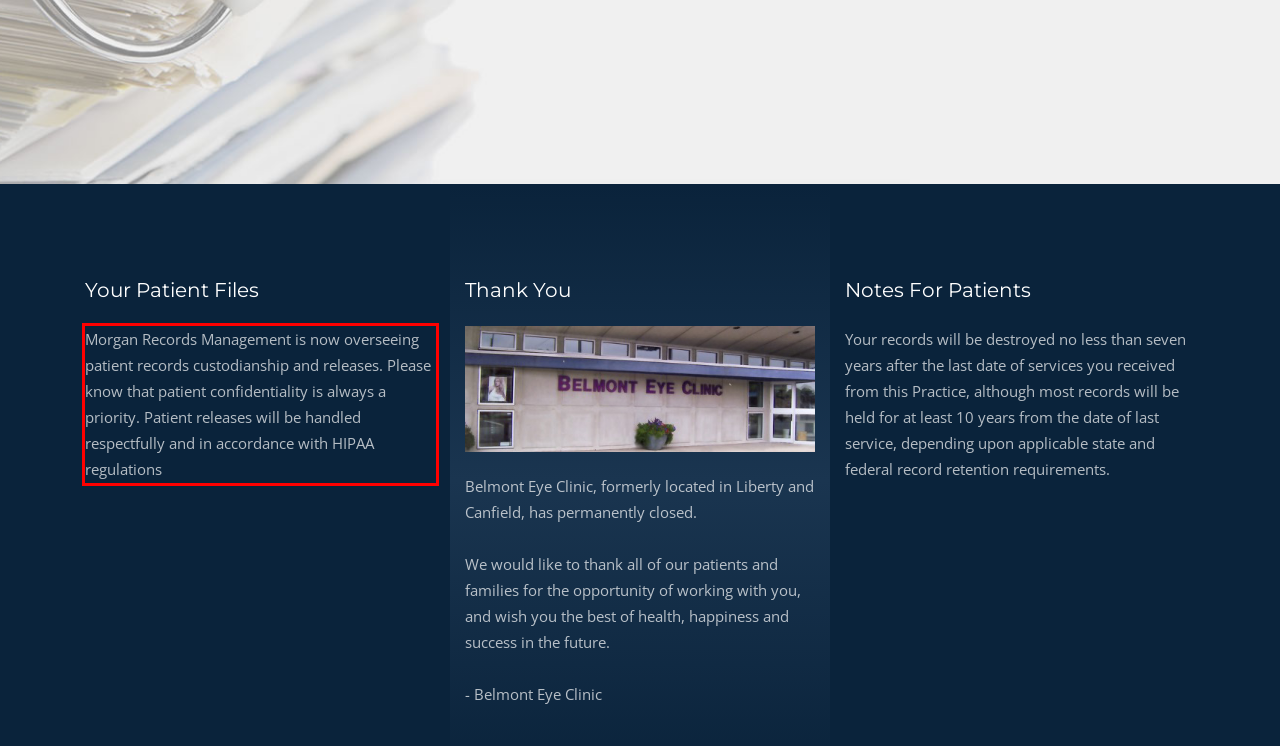Analyze the screenshot of a webpage where a red rectangle is bounding a UI element. Extract and generate the text content within this red bounding box.

Morgan Records Management is now overseeing patient records custodianship and releases. Please know that patient confidentiality is always a priority. Patient releases will be handled respectfully and in accordance with HIPAA regulations